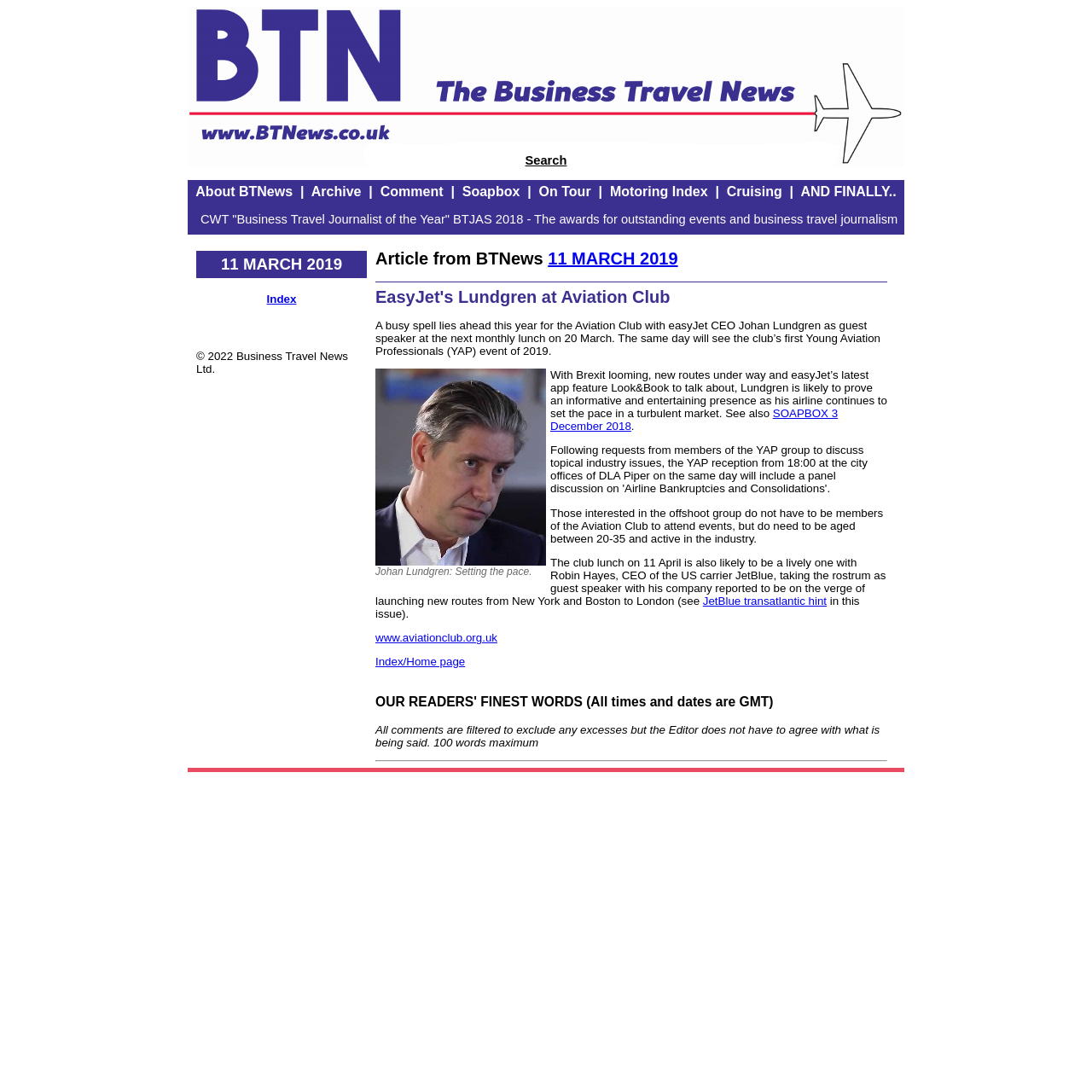Can you provide the bounding box coordinates for the element that should be clicked to implement the instruction: "Read the article about EasyJet's Lundgren at Aviation Club"?

[0.344, 0.263, 0.812, 0.281]